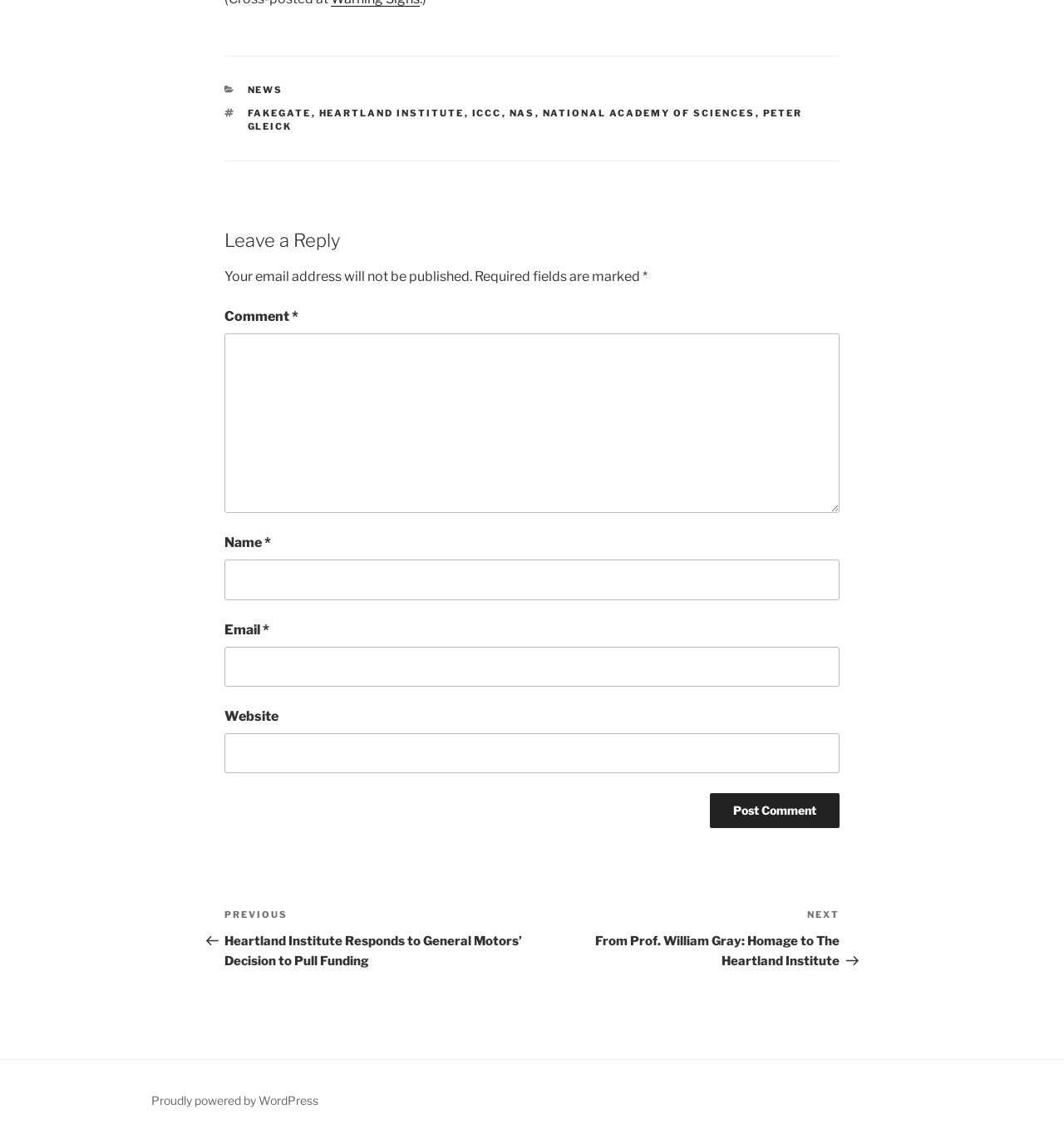Find the bounding box coordinates of the area that needs to be clicked in order to achieve the following instruction: "Click on the Post Comment button". The coordinates should be specified as four float numbers between 0 and 1, i.e., [left, top, right, bottom].

[0.667, 0.697, 0.789, 0.727]